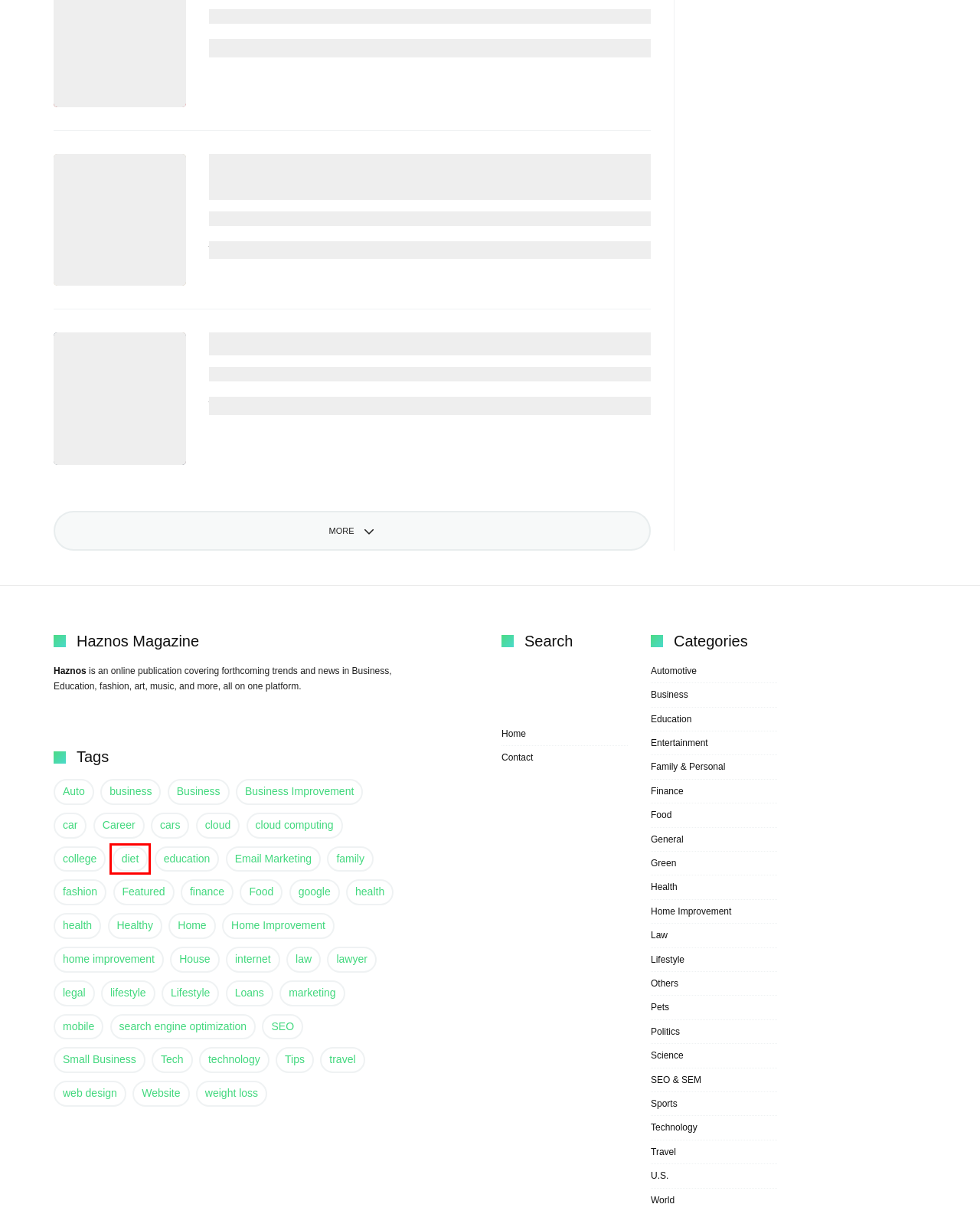You are looking at a screenshot of a webpage with a red bounding box around an element. Determine the best matching webpage description for the new webpage resulting from clicking the element in the red bounding box. Here are the descriptions:
A. cloud computing Archives - Haznos
B. Featured Archives - Haznos
C. lawyer Archives - Haznos
D. Finance Archives - Haznos
E. home improvement Archives - Haznos
F. weight loss Archives - Haznos
G. education Archives - Haznos
H. diet Archives - Haznos

H